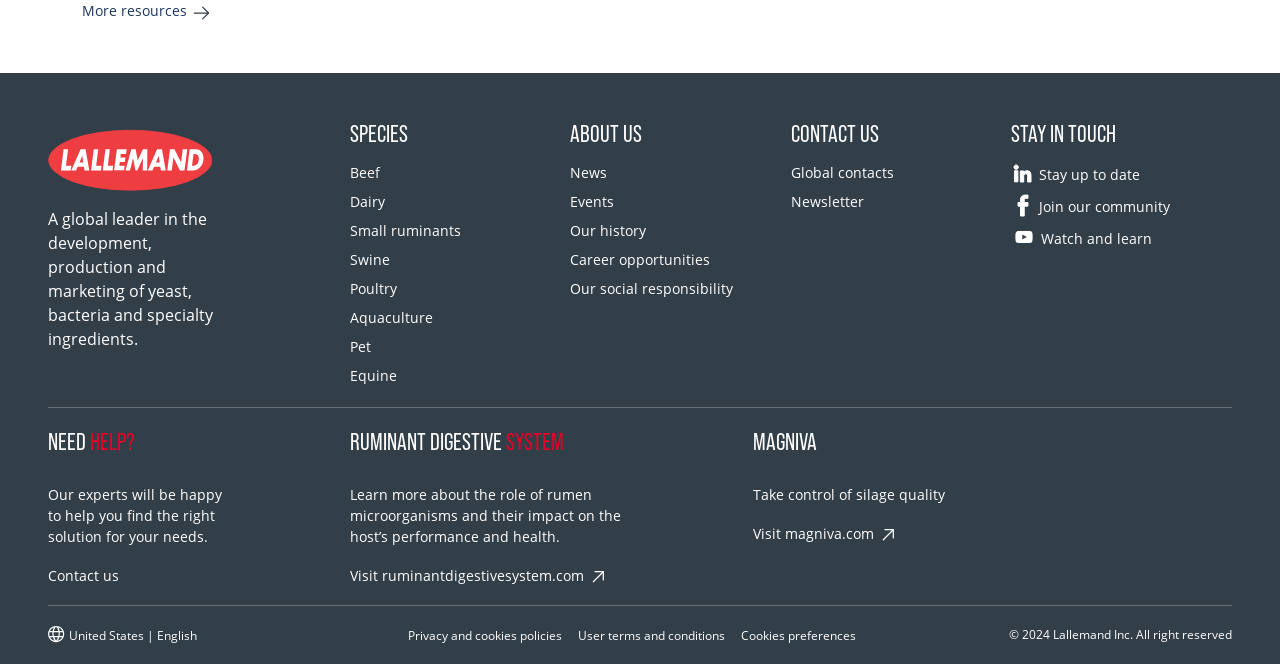Based on the element description, predict the bounding box coordinates (top-left x, top-left y, bottom-right x, bottom-right y) for the UI element in the screenshot: Login

None